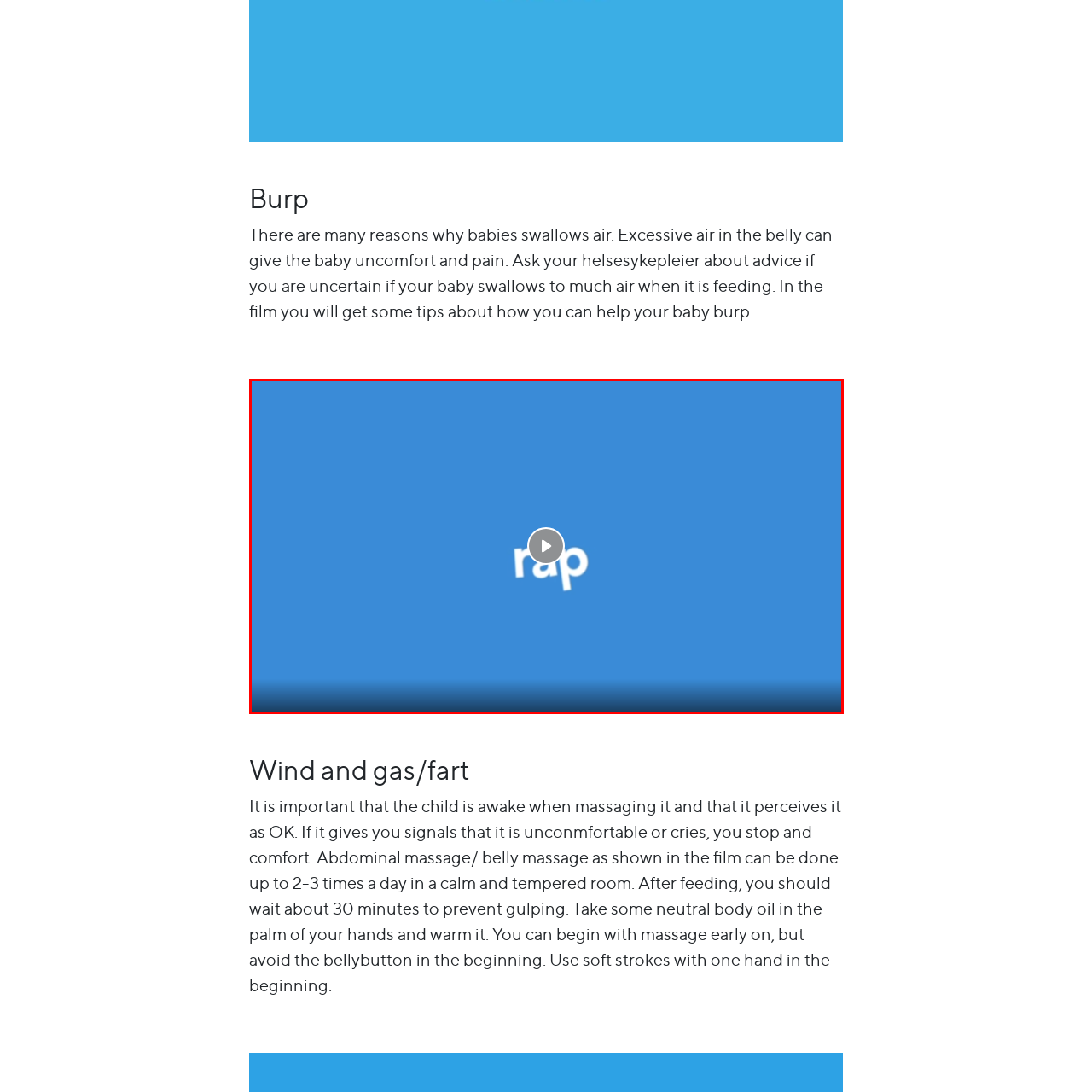Provide a thorough caption for the image that is surrounded by the red boundary.

The image features a still from a video titled "Rap veiledningsfilm," set against a bright blue background. In the center, the word "rap" is displayed in a playful, tilted font. A circular play button is positioned prominently over the text, indicating that viewers can click to watch the video. This video aims to provide guidance on how to help babies burp, addressing common concerns such as swallowing air, which can lead to discomfort and pain for infants. The context emphasizes the importance of understanding and assisting babies during and after feeding, encouraging parents to consult healthcare professionals if they have questions.